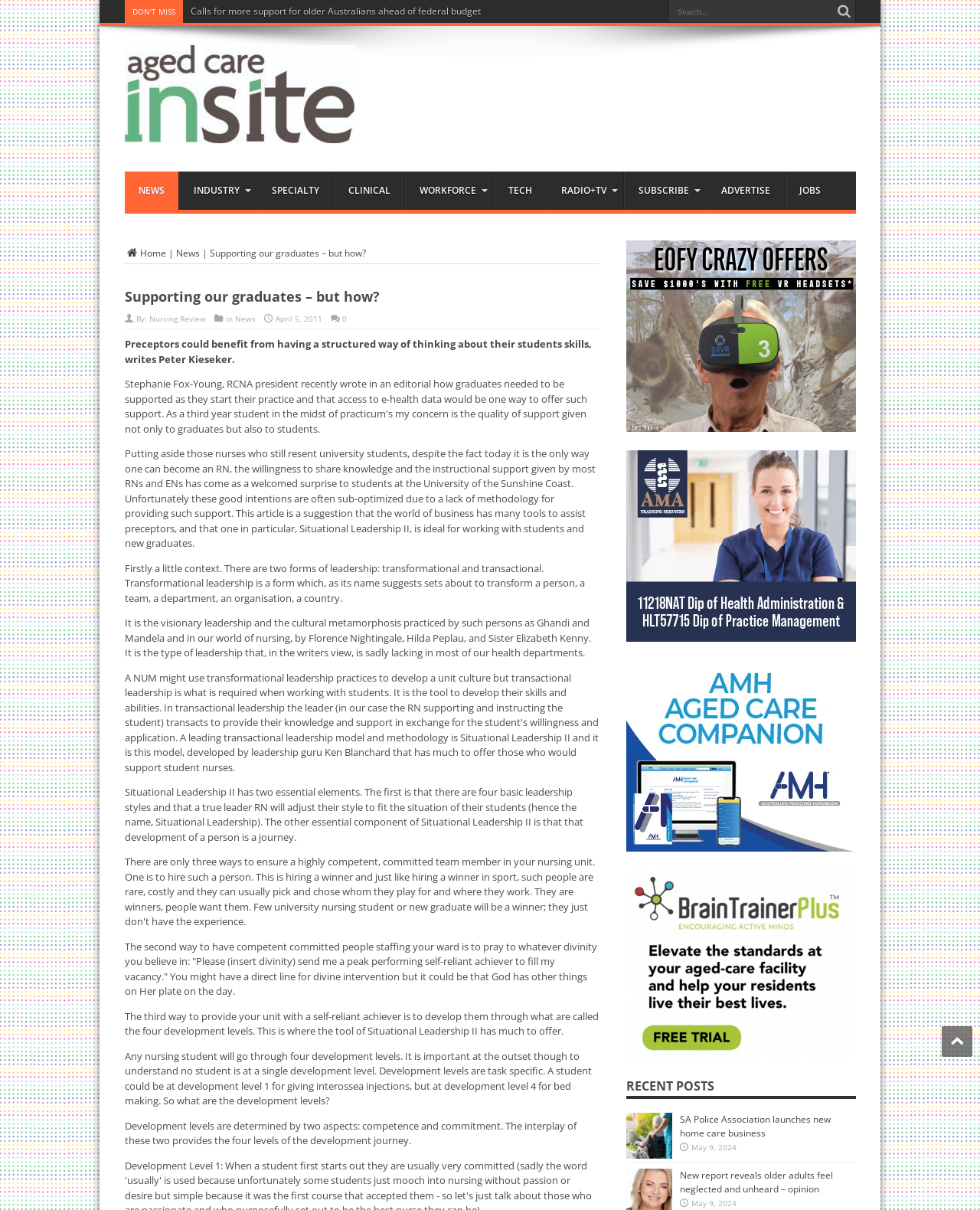Identify the bounding box for the element characterized by the following description: "Jobs".

[0.8, 0.142, 0.851, 0.173]